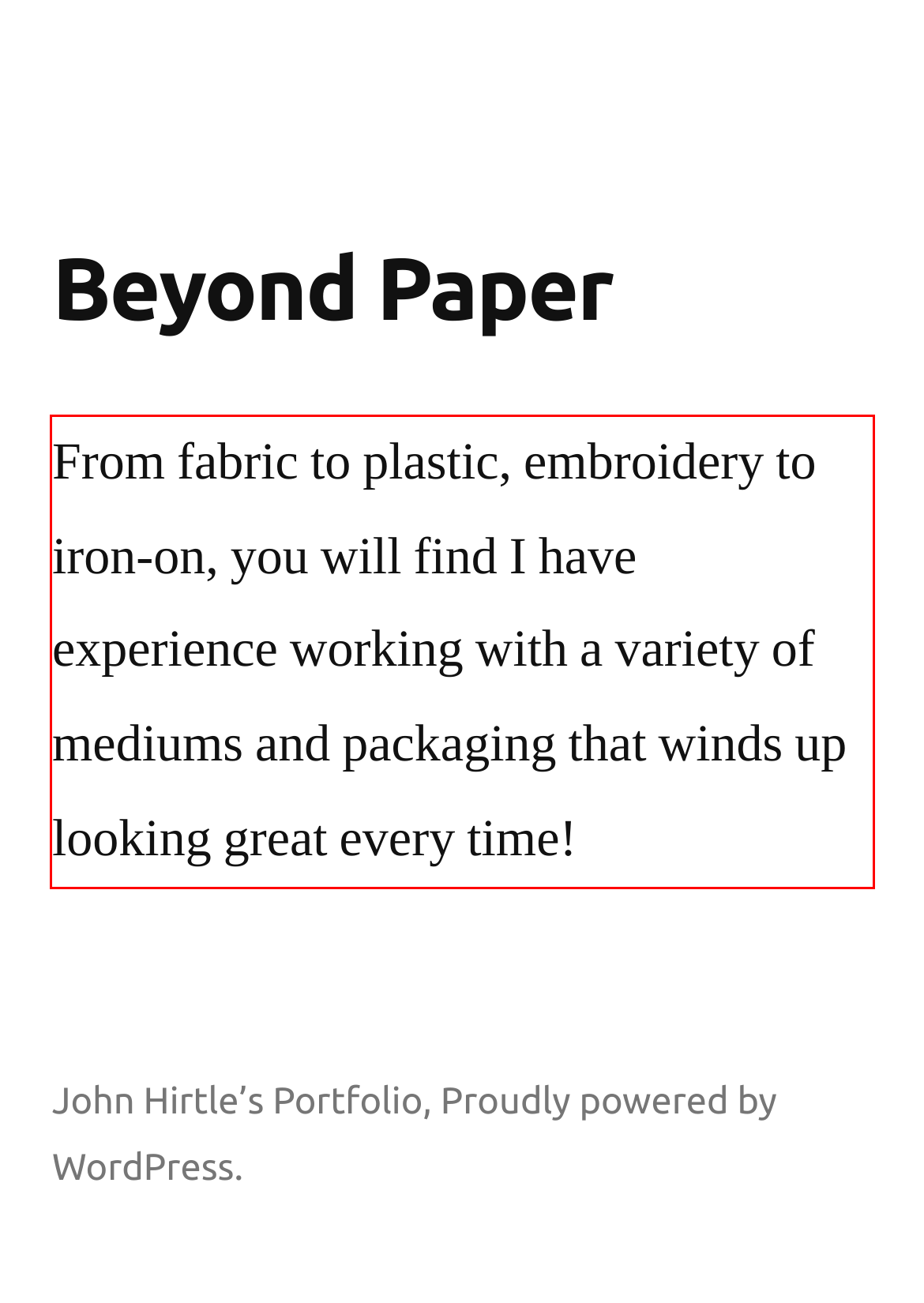Please recognize and transcribe the text located inside the red bounding box in the webpage image.

From fabric to plastic, embroidery to iron-on, you will find I have experience working with a variety of mediums and packaging that winds up looking great every time!